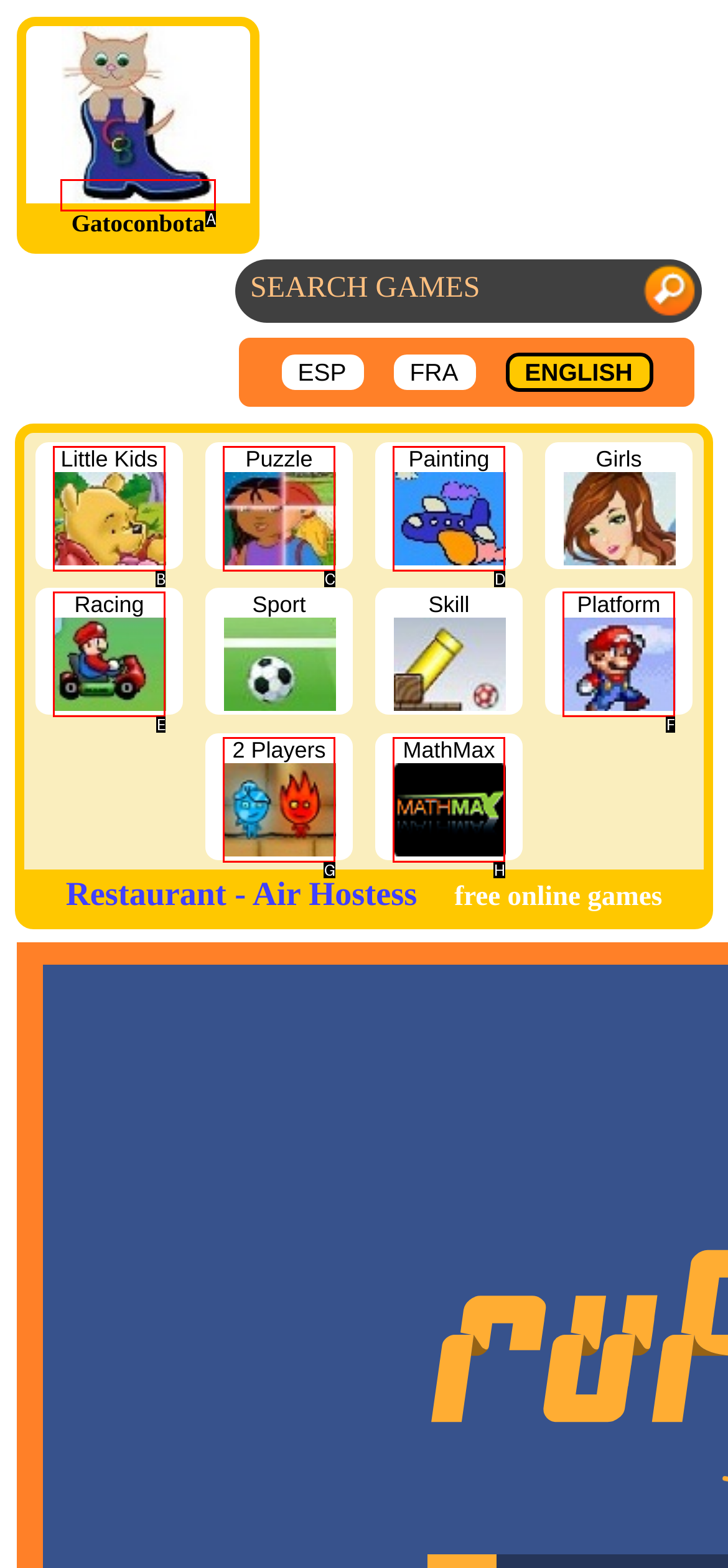Find the HTML element that matches the description provided: Little Kids
Answer using the corresponding option letter.

B